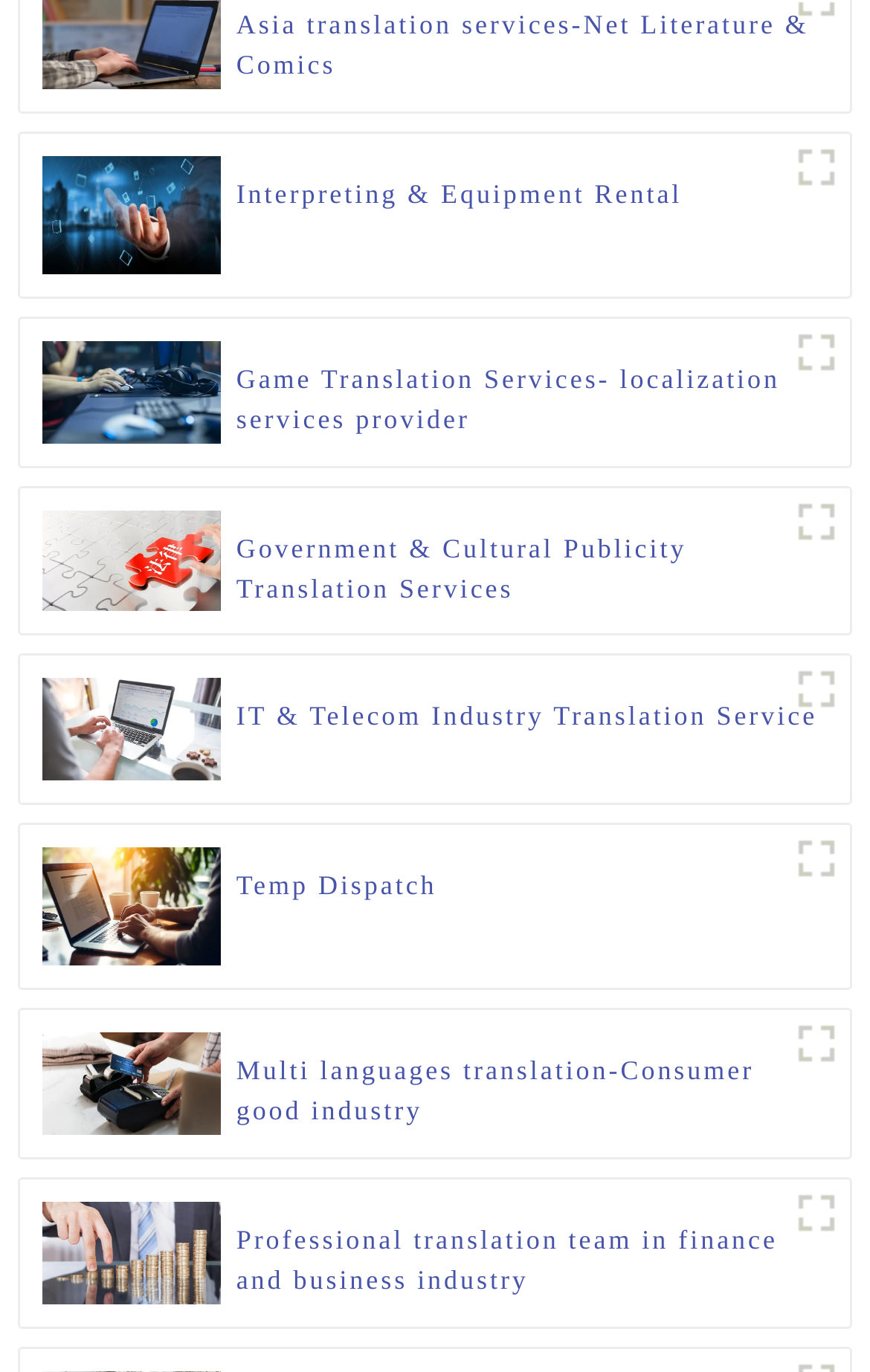Predict the bounding box coordinates for the UI element described as: "Woof Gang Bakery". The coordinates should be four float numbers between 0 and 1, presented as [left, top, right, bottom].

None